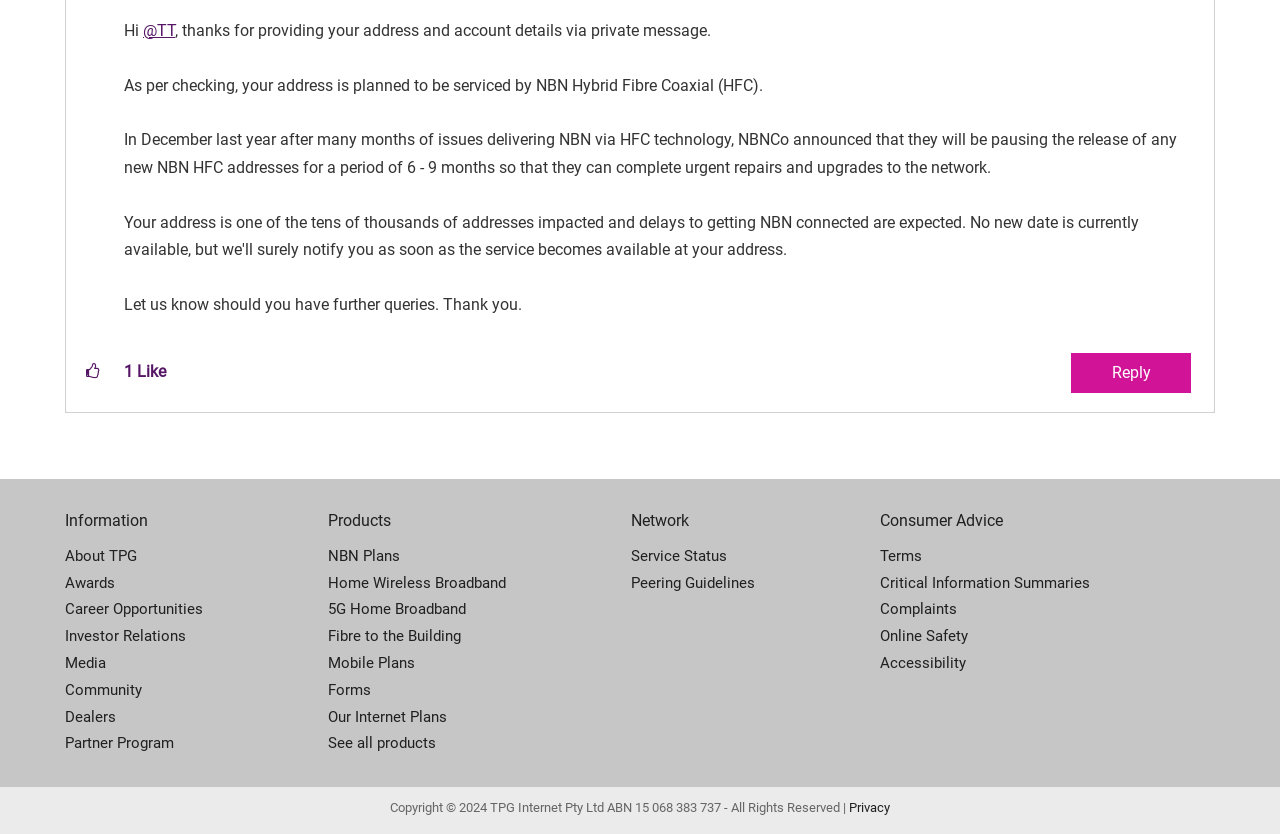Please answer the following question using a single word or phrase: 
What is the link at the bottom right corner of the webpage?

See all products